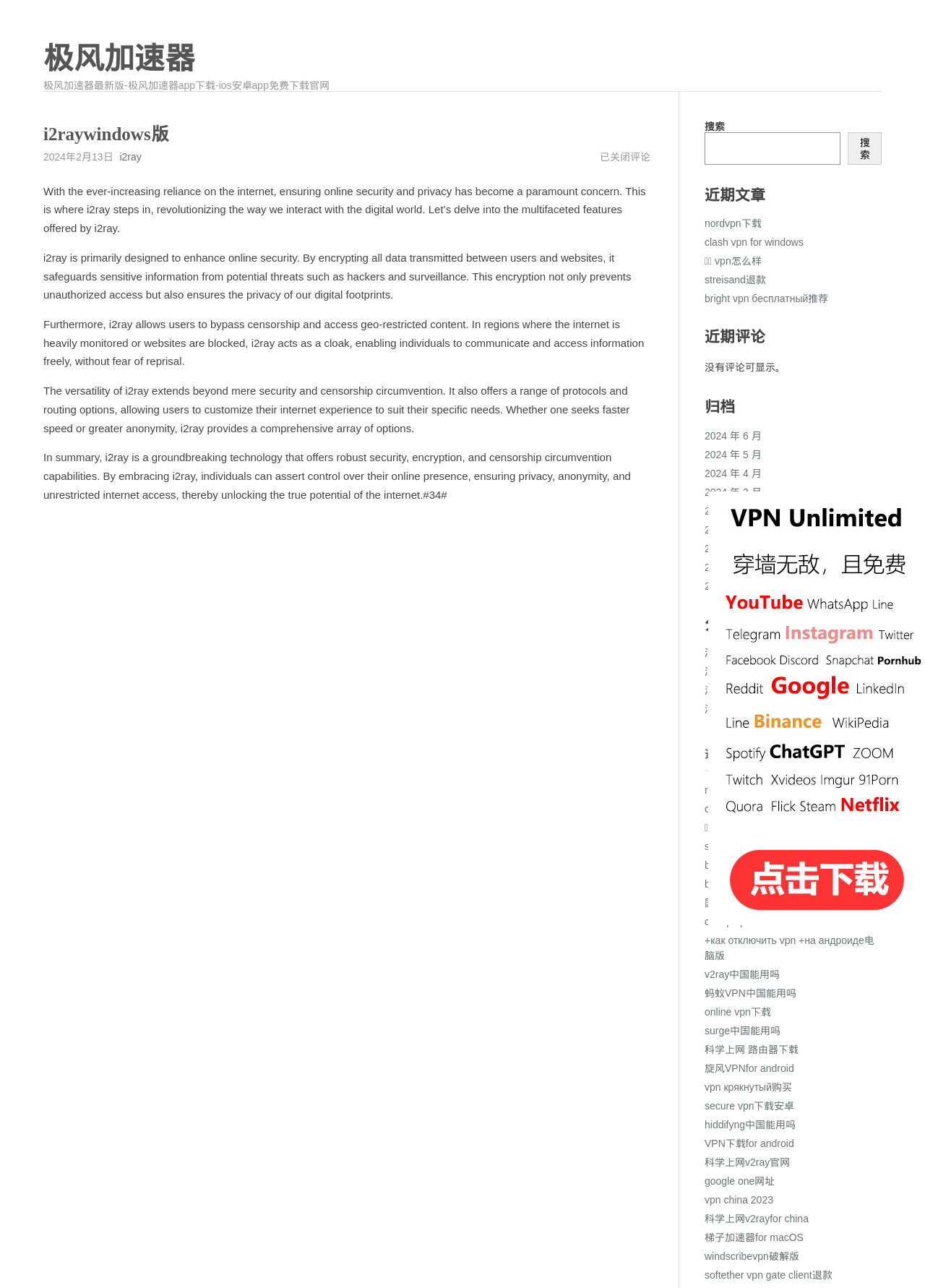What can i2ray be used for besides security?
Please analyze the image and answer the question with as much detail as possible.

The webpage mentions that i2ray allows users to bypass censorship and access geo-restricted content, enabling individuals to communicate and access information freely, without fear of reprisal.